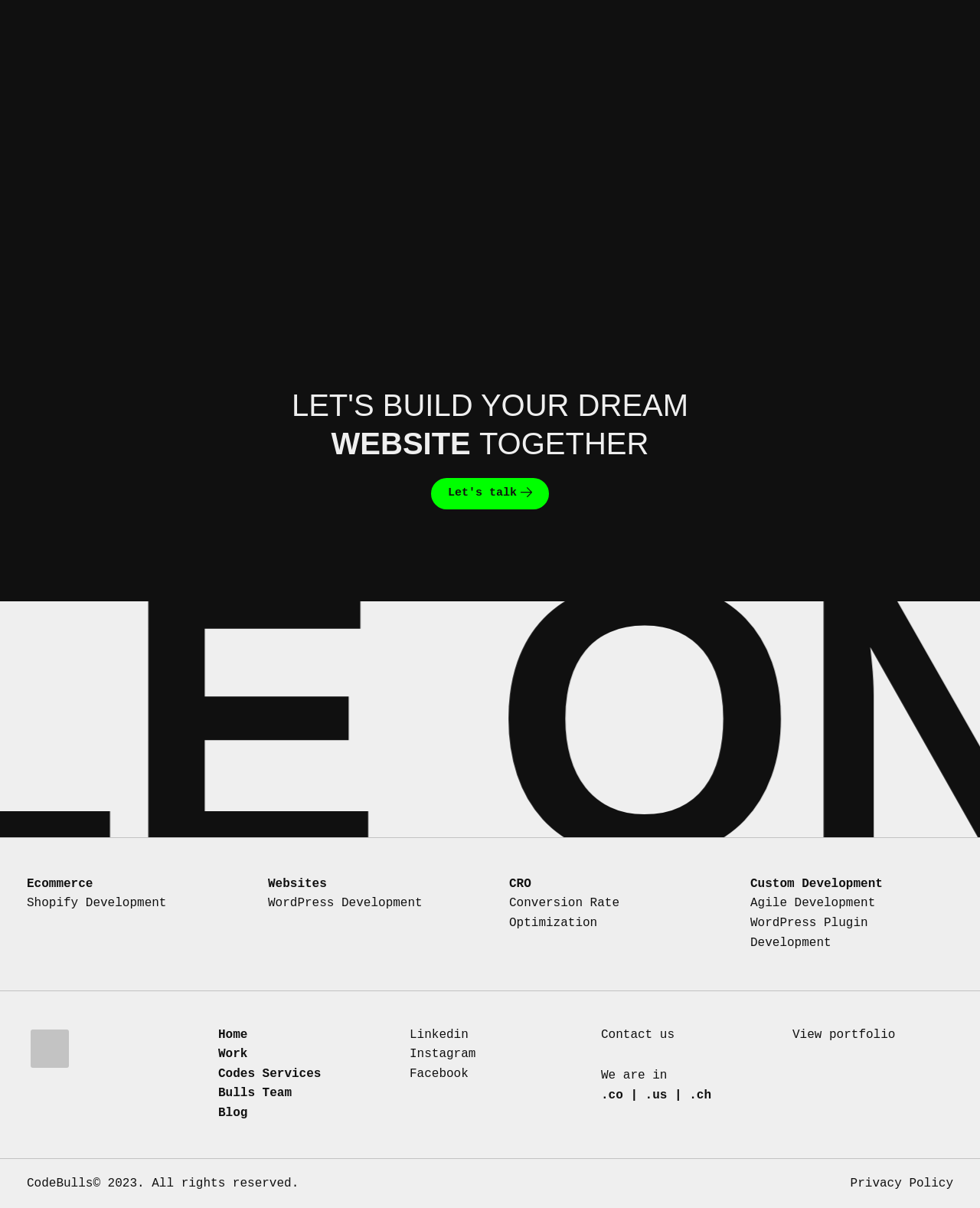Identify the bounding box of the UI element that matches this description: "Conversion Rate Optimization".

[0.52, 0.742, 0.632, 0.77]